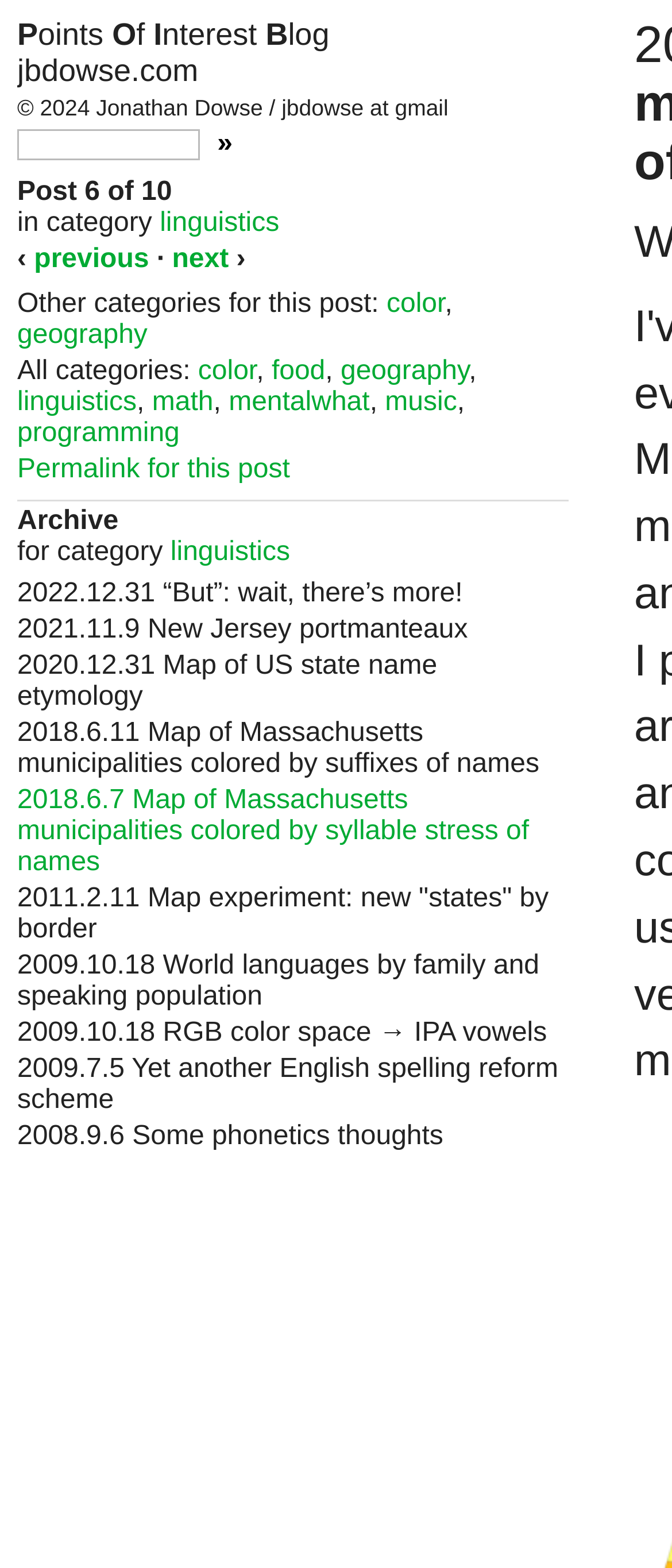What is the author's email address?
Please provide an in-depth and detailed response to the question.

I found the answer by looking at the bottom of the webpage, where I saw a static text with the copyright information, including the author's email address 'jbdowse at gmail'.